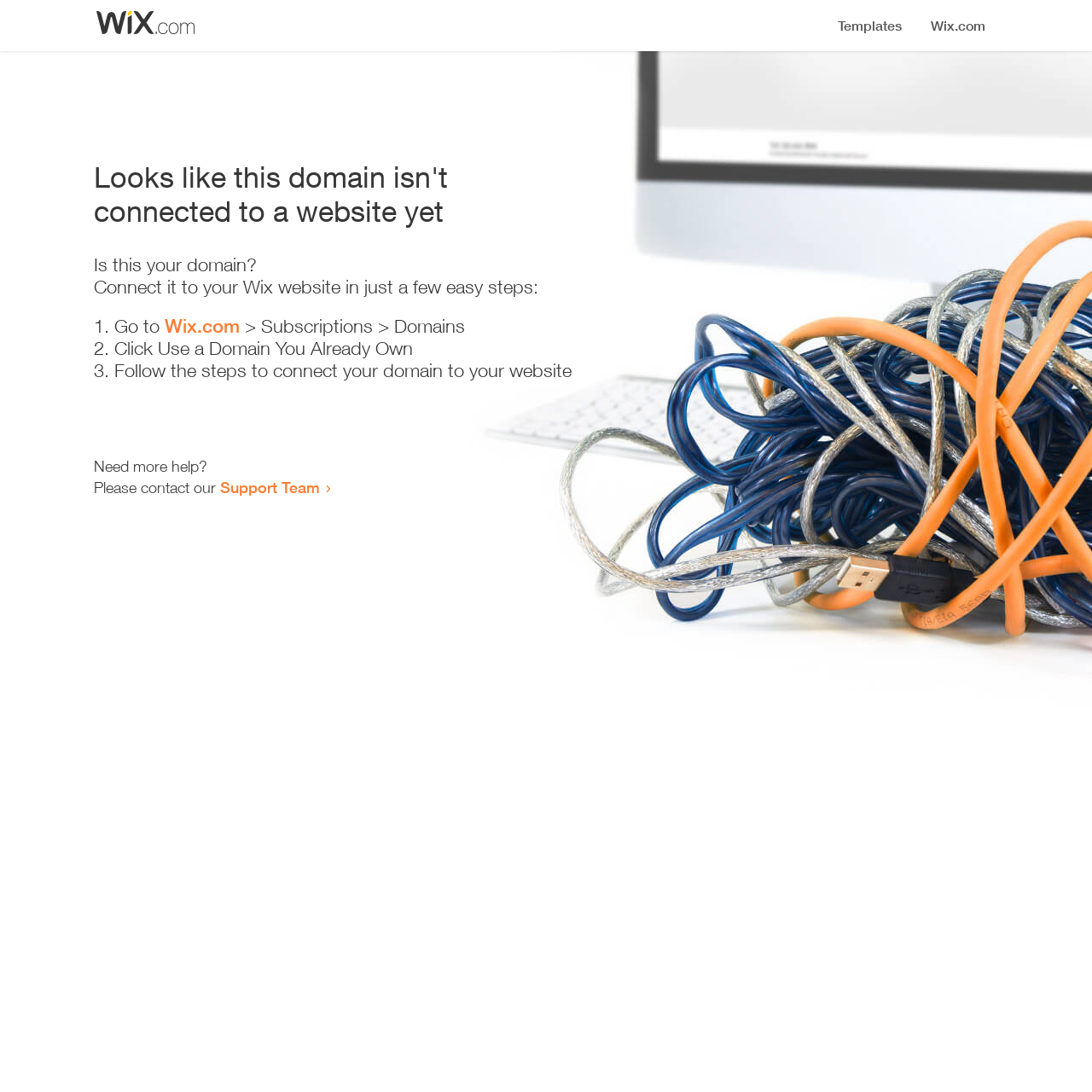Give a one-word or short phrase answer to this question: 
What is the first step to connect the domain to a website?

Go to Wix.com